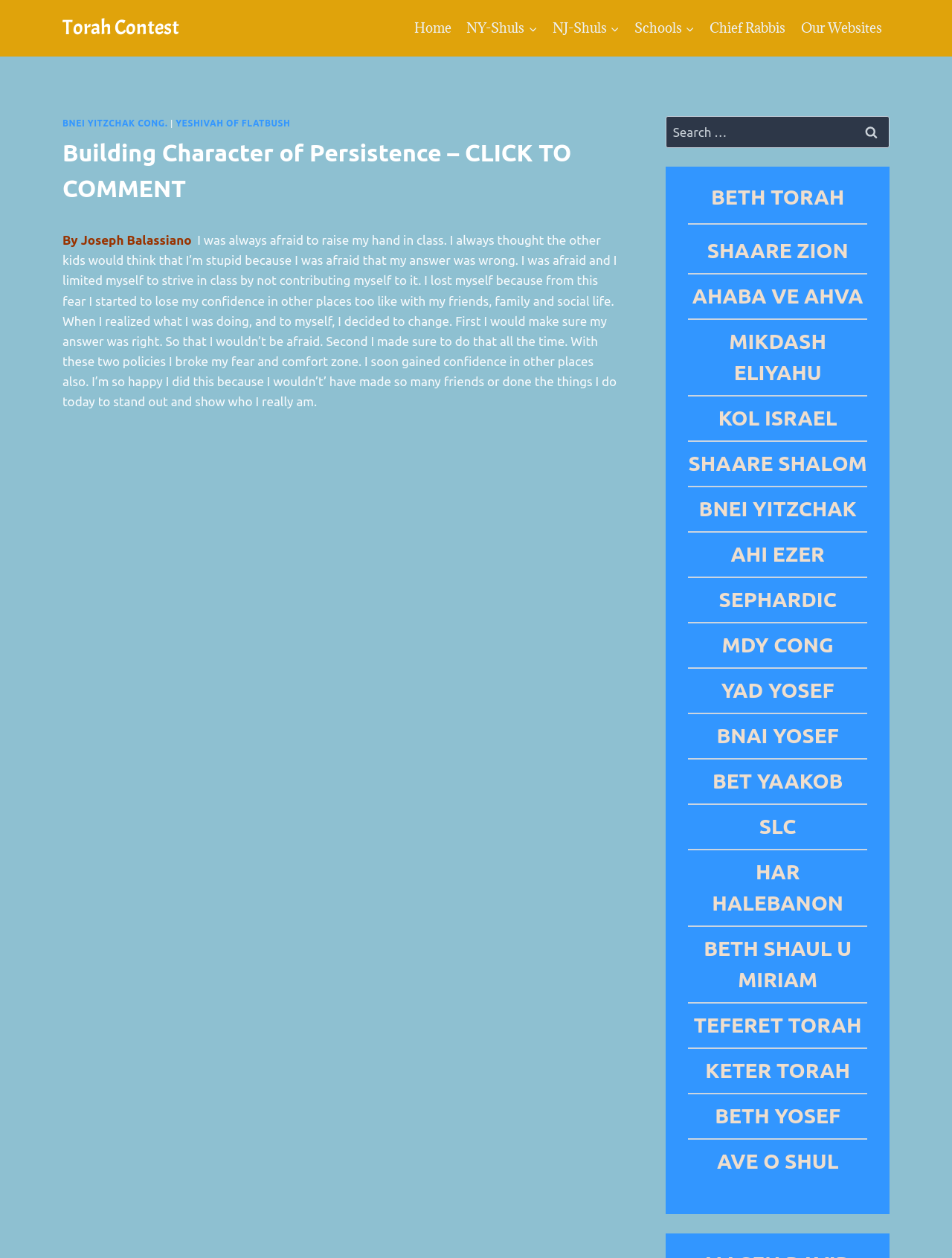Please predict the bounding box coordinates of the element's region where a click is necessary to complete the following instruction: "Search for something". The coordinates should be represented by four float numbers between 0 and 1, i.e., [left, top, right, bottom].

[0.699, 0.092, 0.934, 0.118]